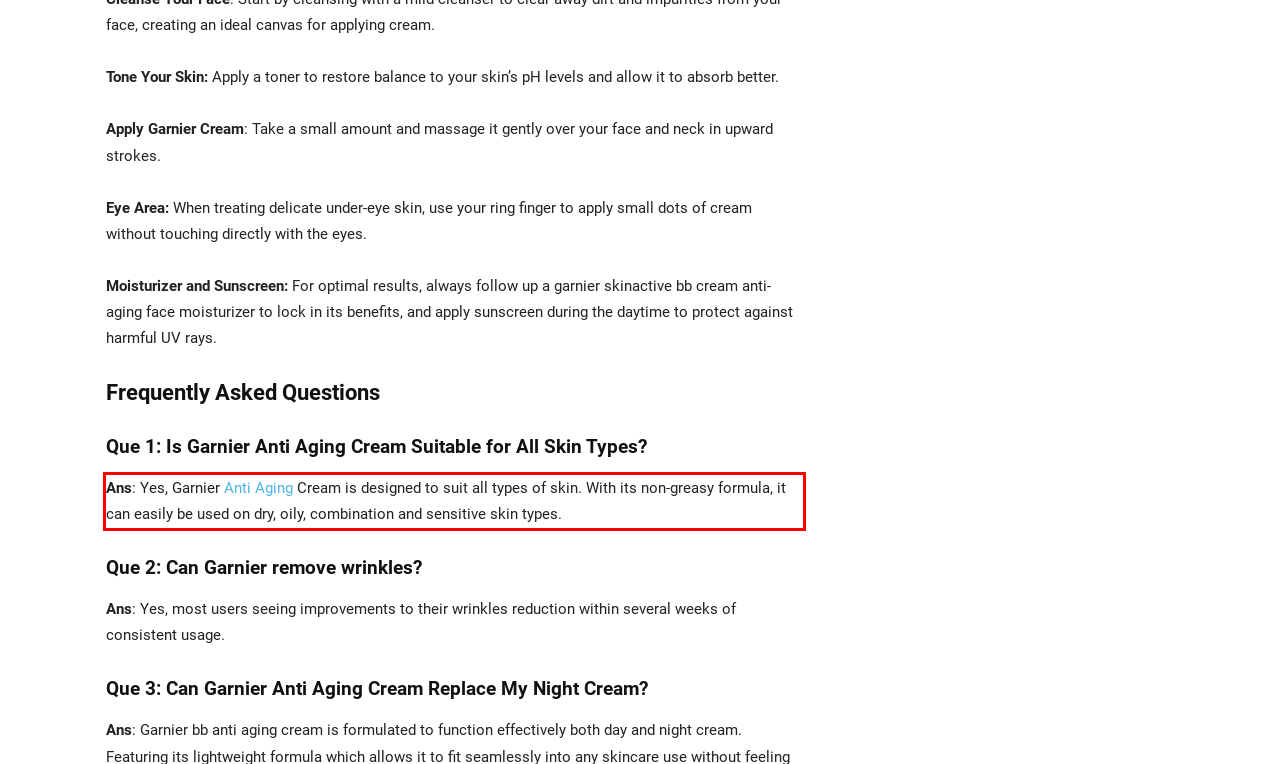Within the screenshot of a webpage, identify the red bounding box and perform OCR to capture the text content it contains.

Ans: Yes, Garnier Anti Aging Cream is designed to suit all types of skin. With its non-greasy formula, it can easily be used on dry, oily, combination and sensitive skin types.